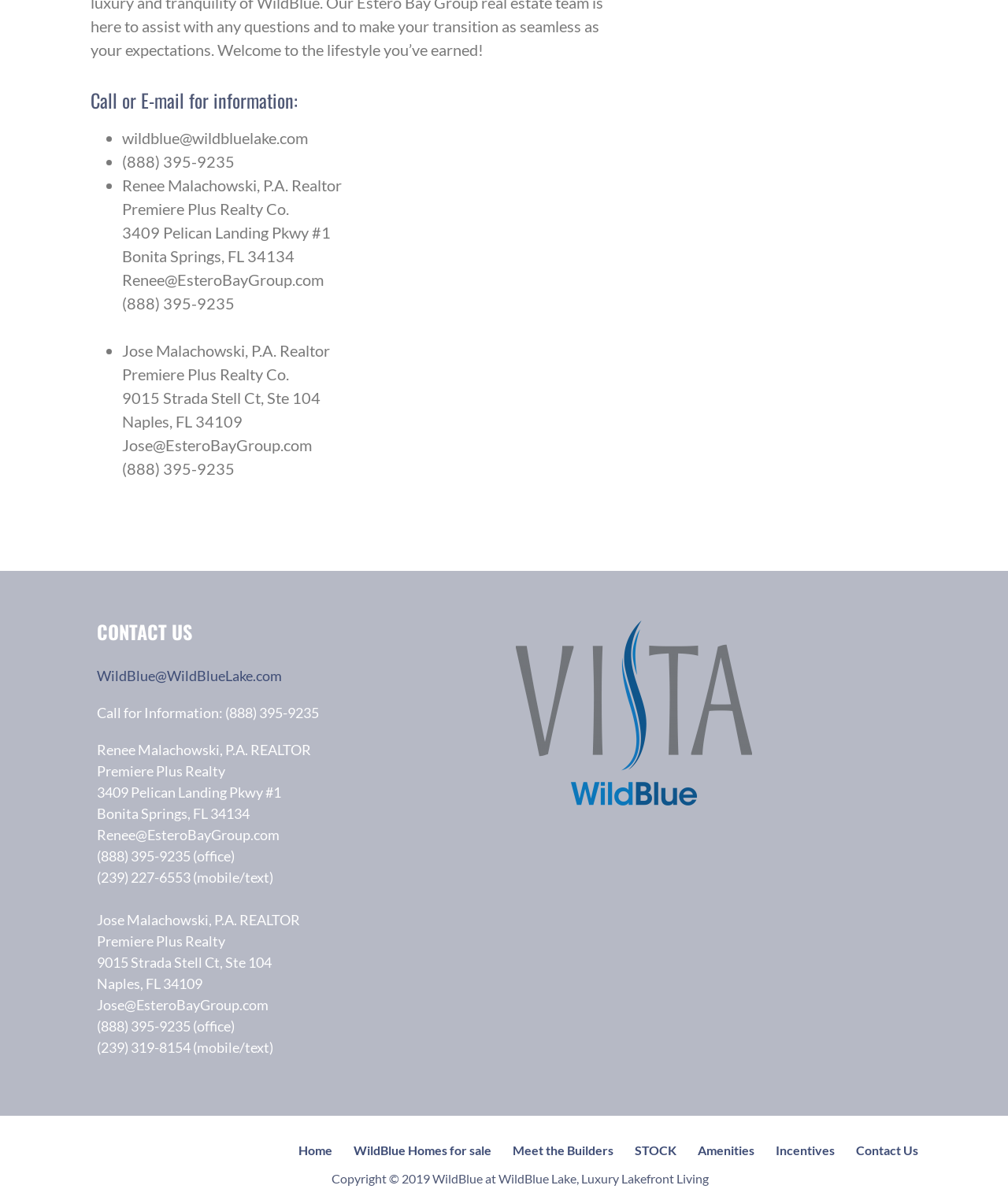Please find the bounding box coordinates of the clickable region needed to complete the following instruction: "View trending topic on Nationalism". The bounding box coordinates must consist of four float numbers between 0 and 1, i.e., [left, top, right, bottom].

None